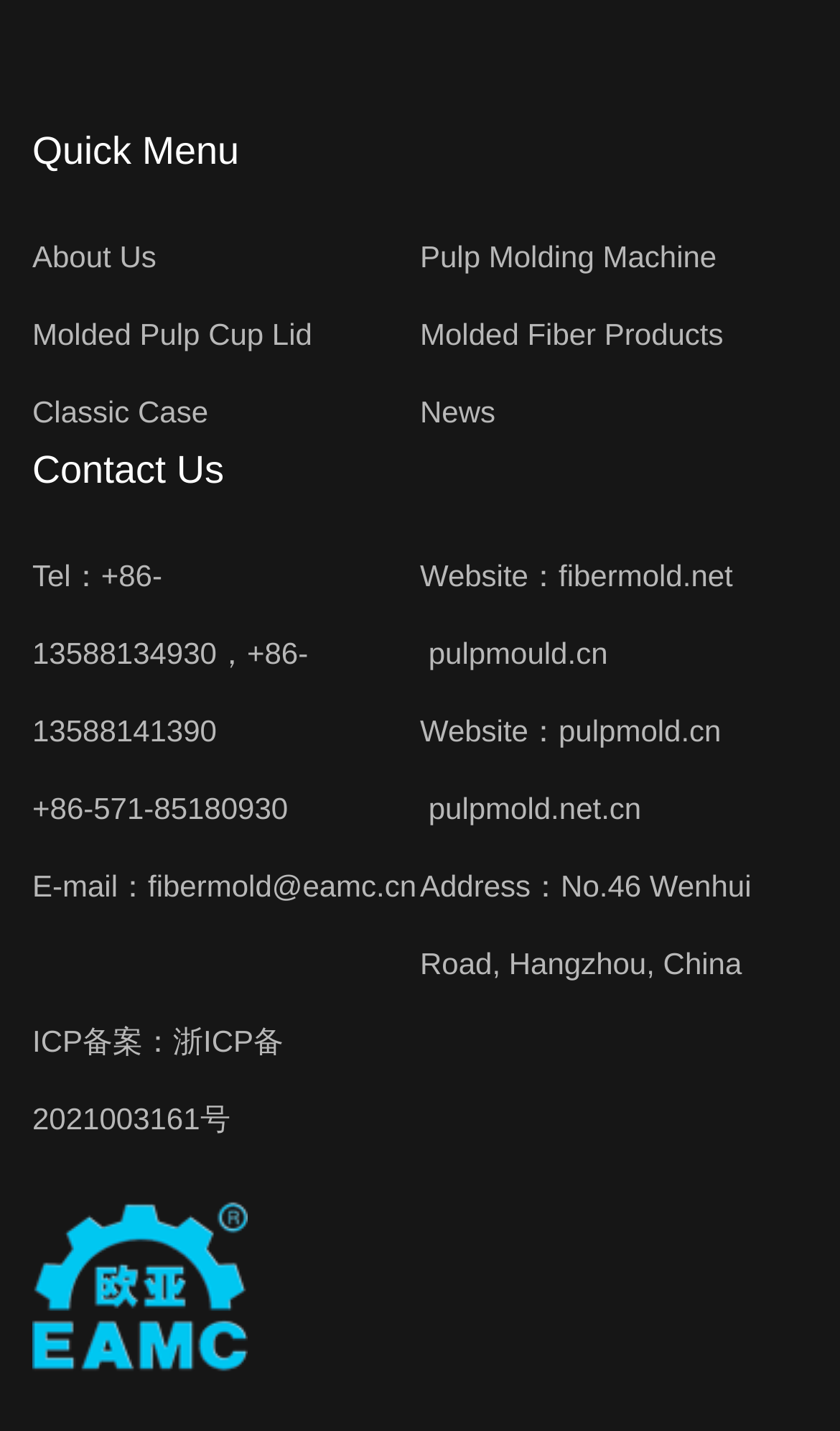Find the bounding box coordinates for the area that must be clicked to perform this action: "Visit Pulp Molding Machine page".

[0.5, 0.167, 0.853, 0.191]